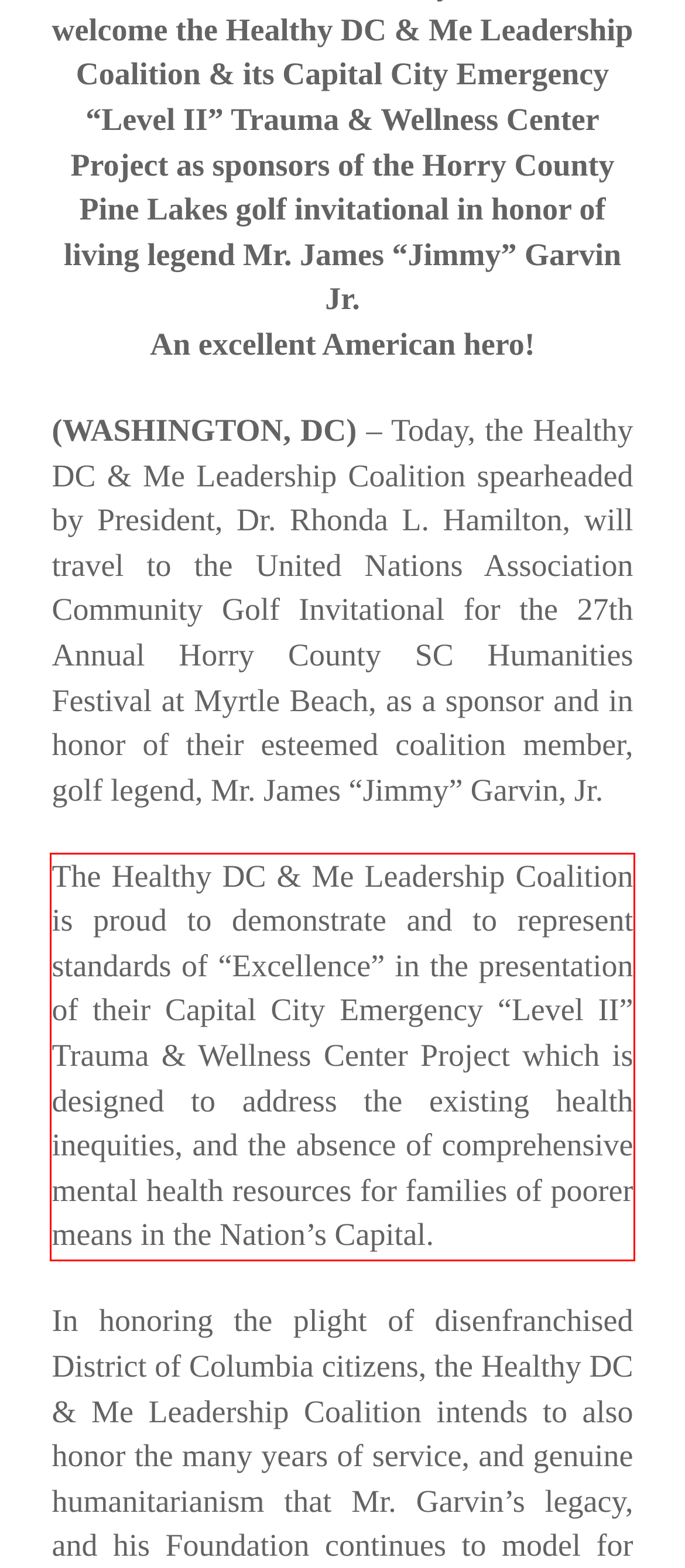You are provided with a screenshot of a webpage featuring a red rectangle bounding box. Extract the text content within this red bounding box using OCR.

The Healthy DC & Me Leadership Coalition is proud to demonstrate and to represent standards of “Excellence” in the presentation of their Capital City Emergency “Level II” Trauma & Wellness Center Project which is designed to address the existing health inequities, and the absence of comprehensive mental health resources for families of poorer means in the Nation’s Capital.